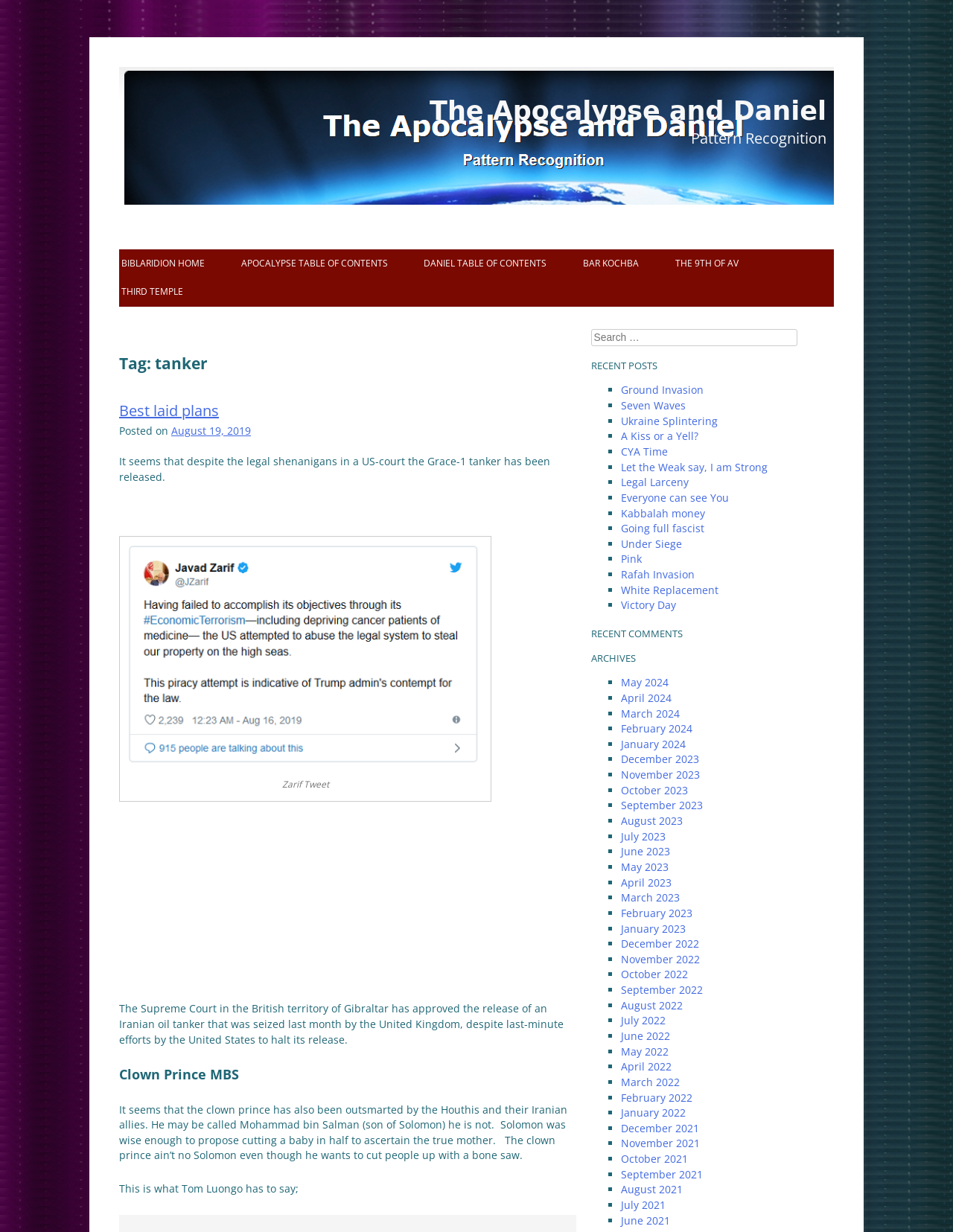Please provide a detailed answer to the question below based on the screenshot: 
How many recent posts are listed?

The recent posts section is located on the right side of the webpage, and it lists 12 recent posts with links and titles. I counted the number of list markers and links in this section to arrive at the answer.